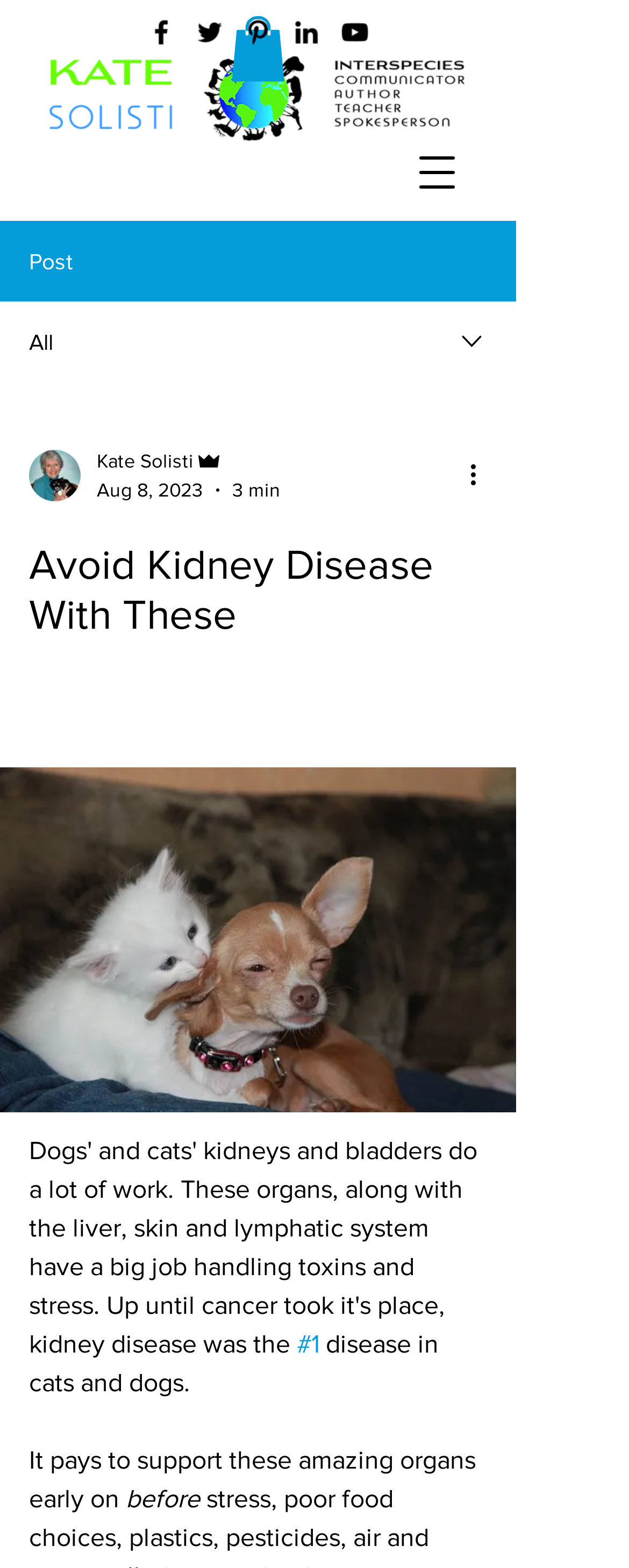Determine the bounding box coordinates of the clickable element to complete this instruction: "Open navigation menu". Provide the coordinates in the format of four float numbers between 0 and 1, [left, top, right, bottom].

[0.644, 0.089, 0.746, 0.13]